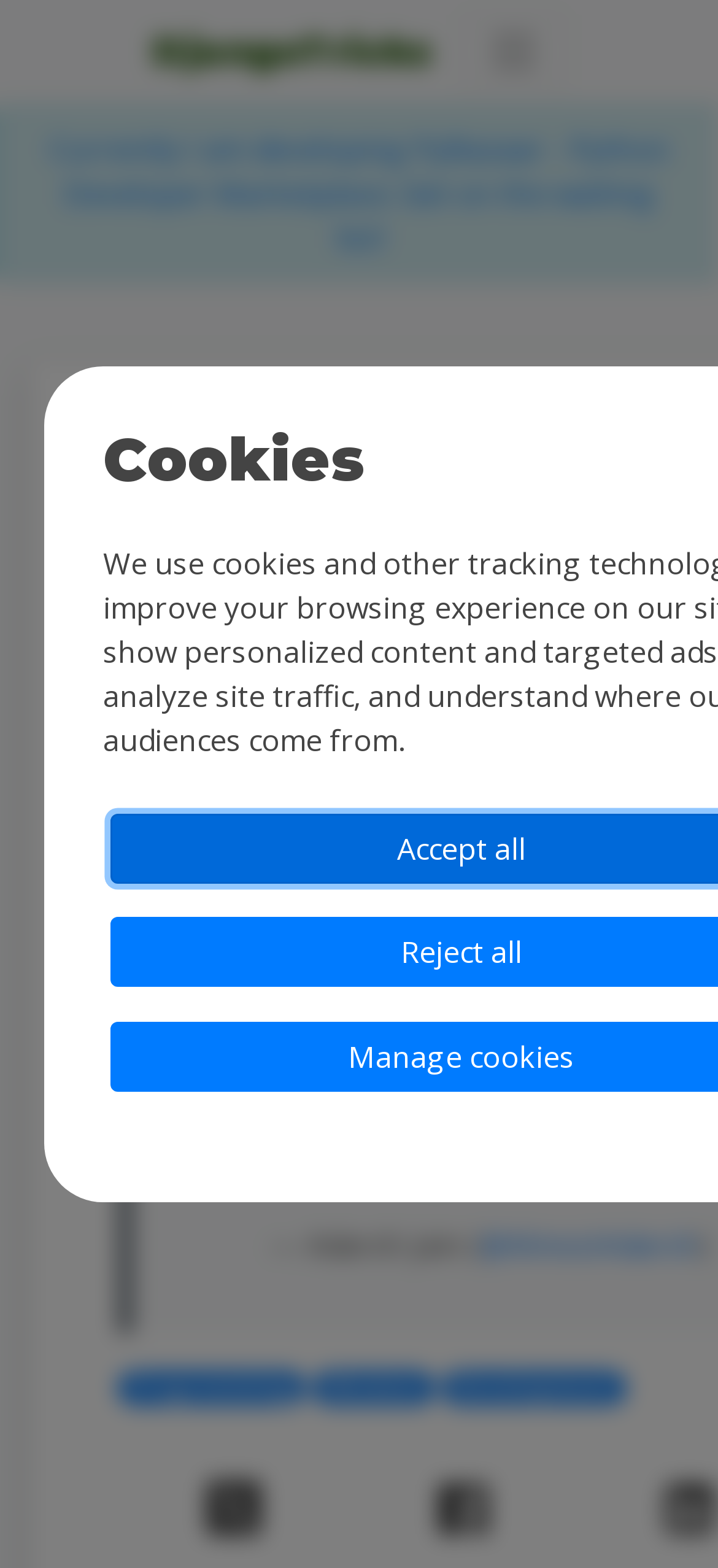Respond with a single word or phrase to the following question: How many social media sharing options are available?

3